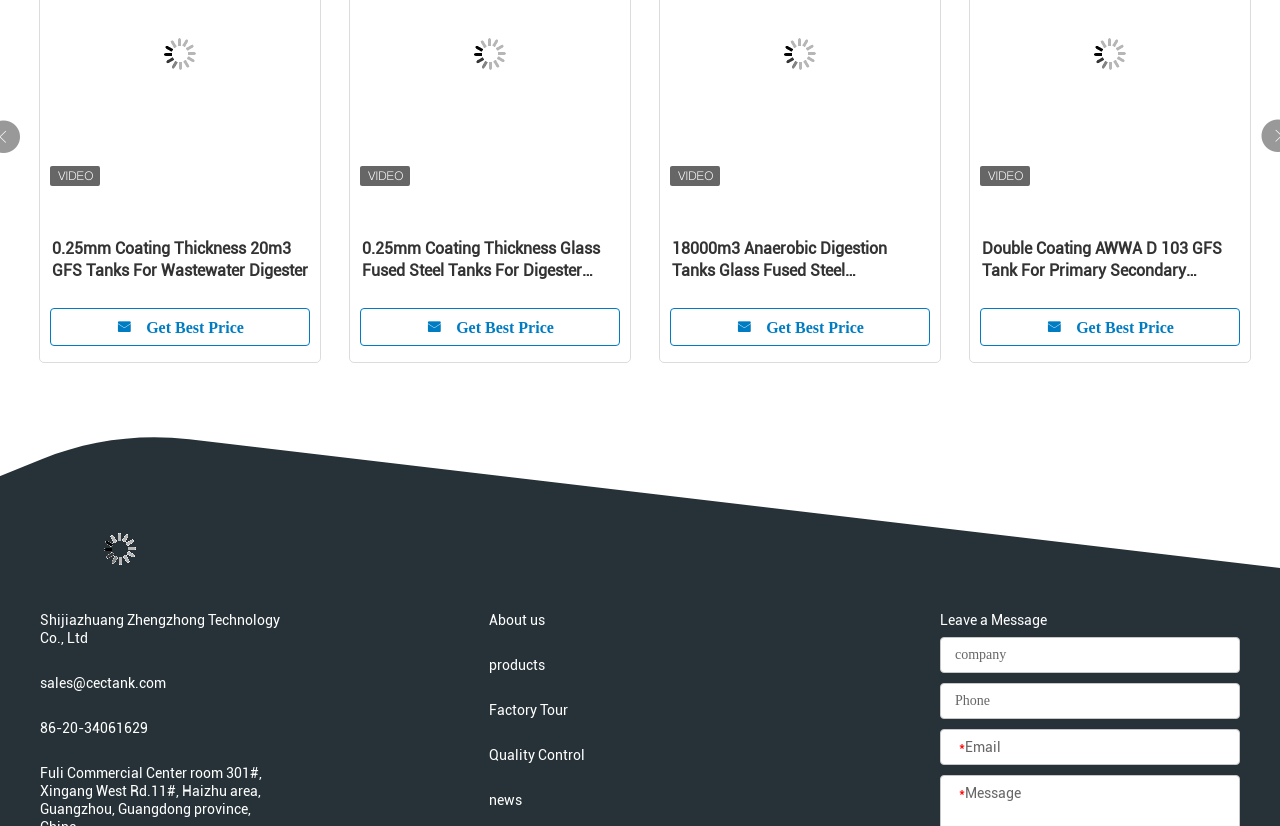What is the product shown in the first image?
Please provide an in-depth and detailed response to the question.

The first image on the webpage shows a product, and the corresponding heading and link text are '20000m3 GFS Tanks For Waste Water Treatment', so the product shown in the first image is 20000m3 GFS Tanks.